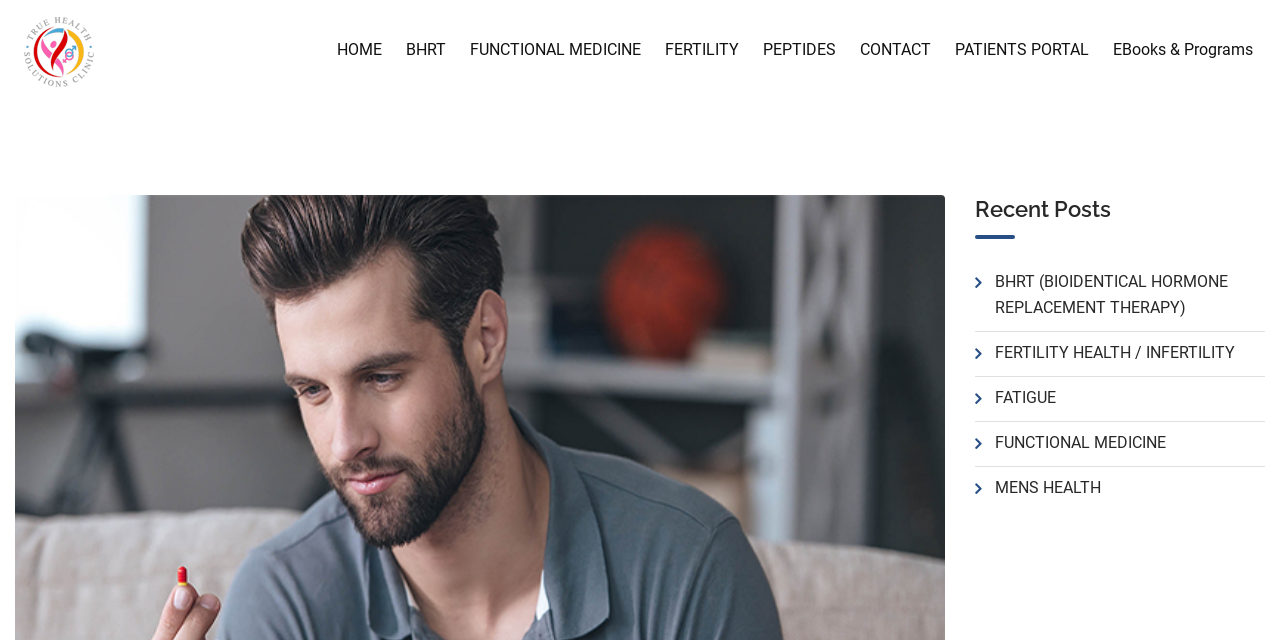Using the details in the image, give a detailed response to the question below:
How many recent posts are there?

I counted the number of links in the Recent Posts section, which are BHRT, FERTILITY HEALTH / INFERTILITY, FATIGUE, FUNCTIONAL MEDICINE, and MENS HEALTH.